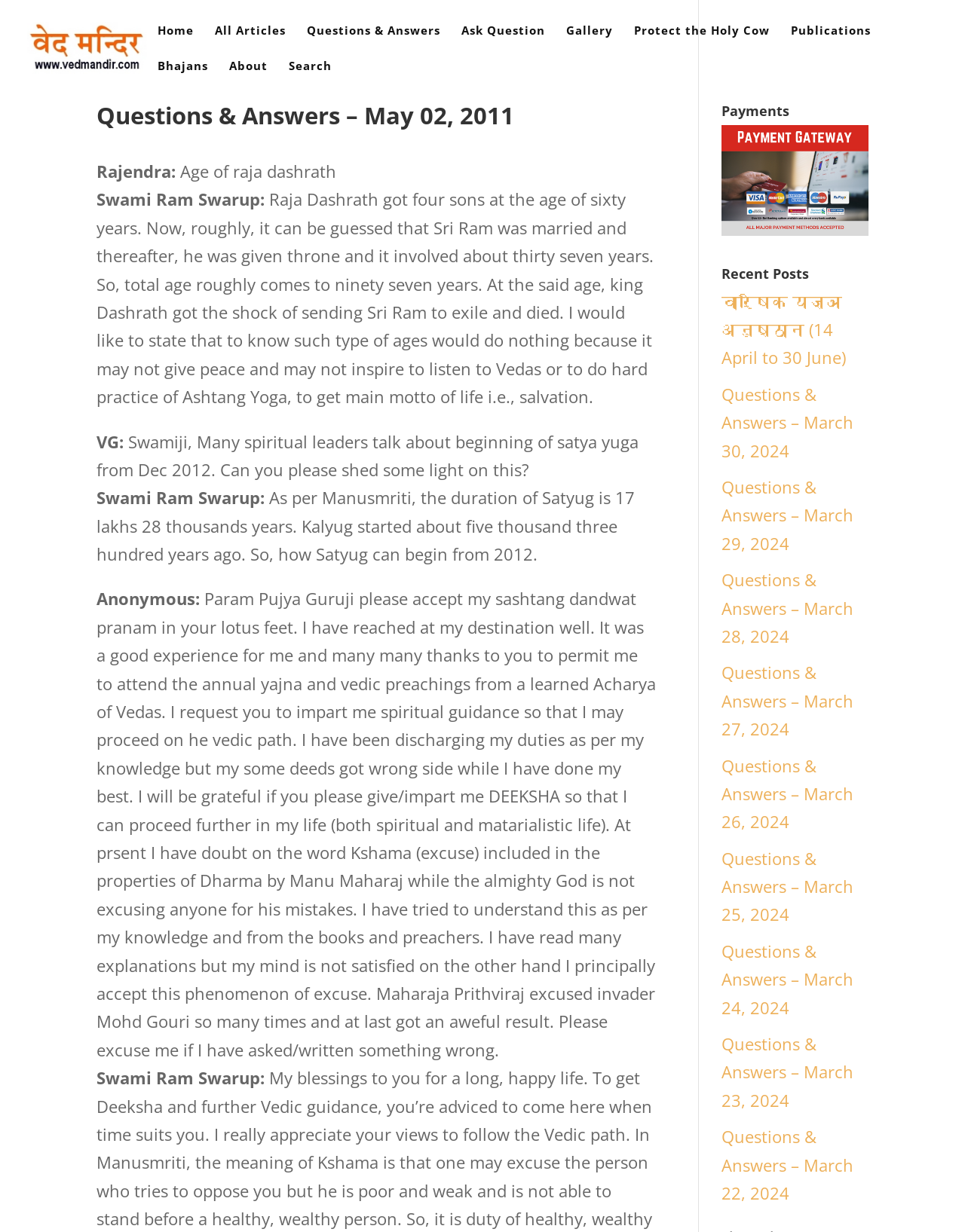Identify the bounding box coordinates of the HTML element based on this description: "alt="Victory Parade 2005" name="u"".

None